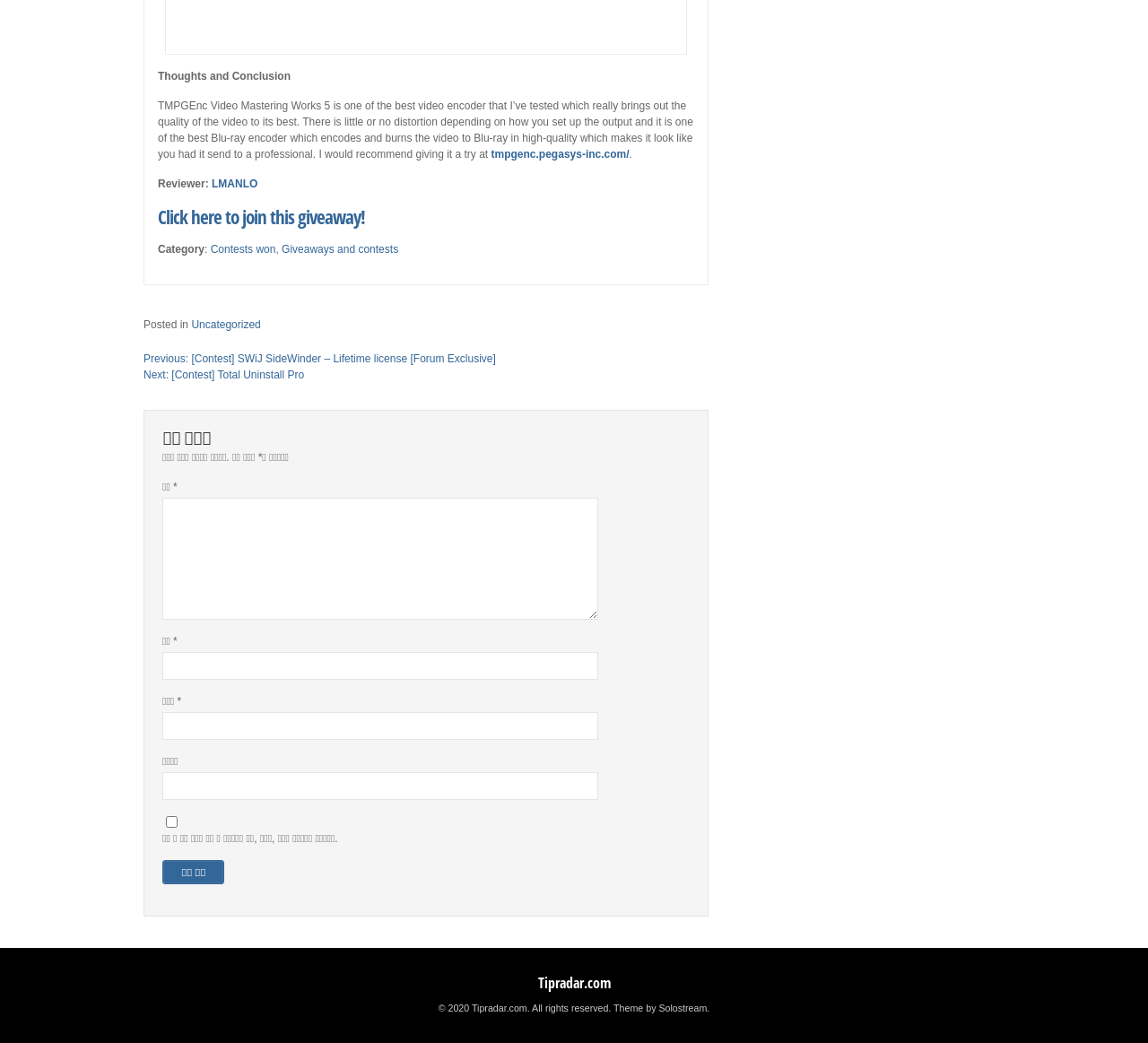What is the name of the reviewer?
Use the information from the screenshot to give a comprehensive response to the question.

The reviewer's name can be found in the text 'Reviewer: LMANLO' which is located below the heading 'Thoughts and Conclusion'.